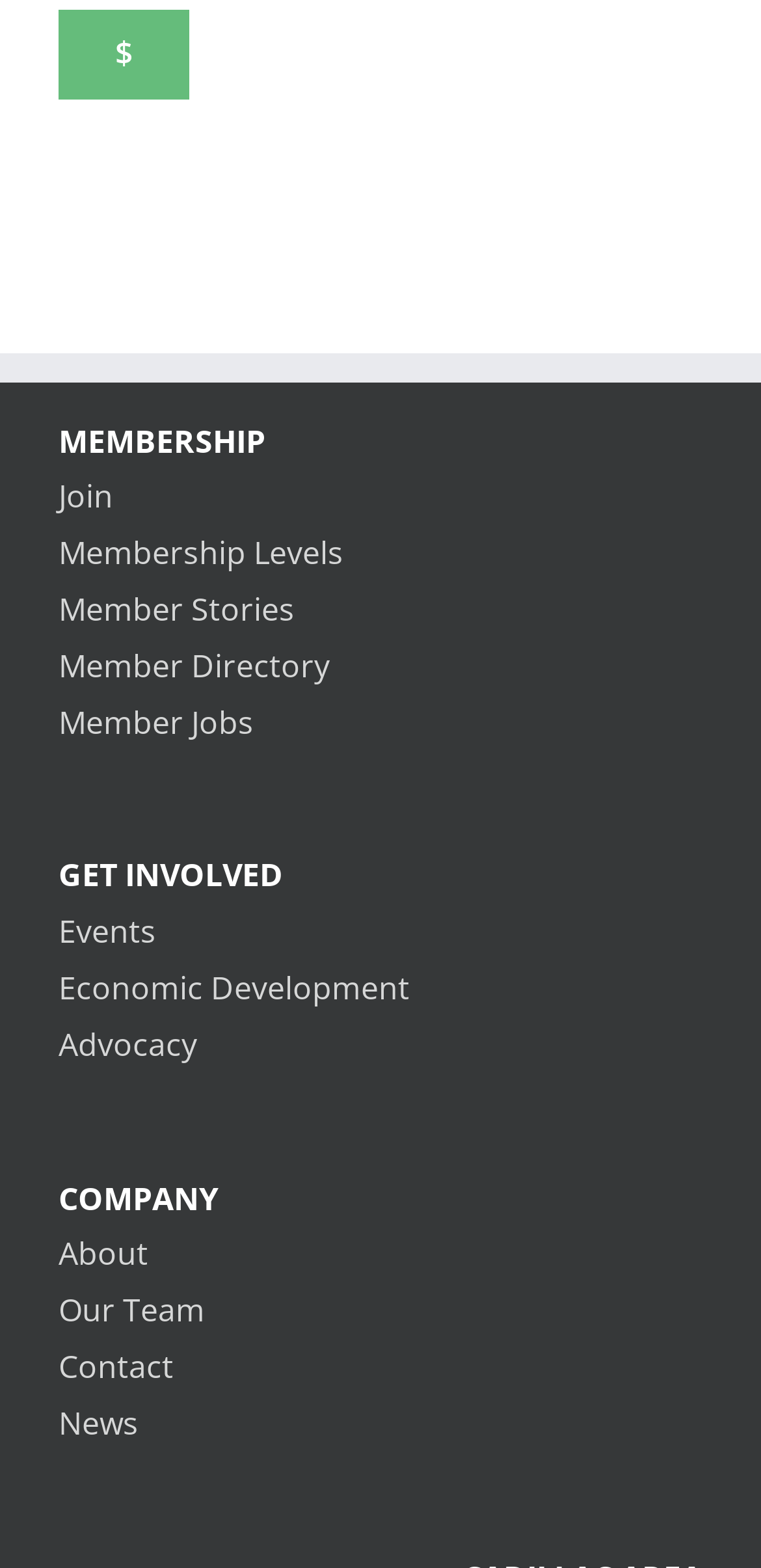Answer the question using only one word or a concise phrase: What is the last link on the webpage?

News